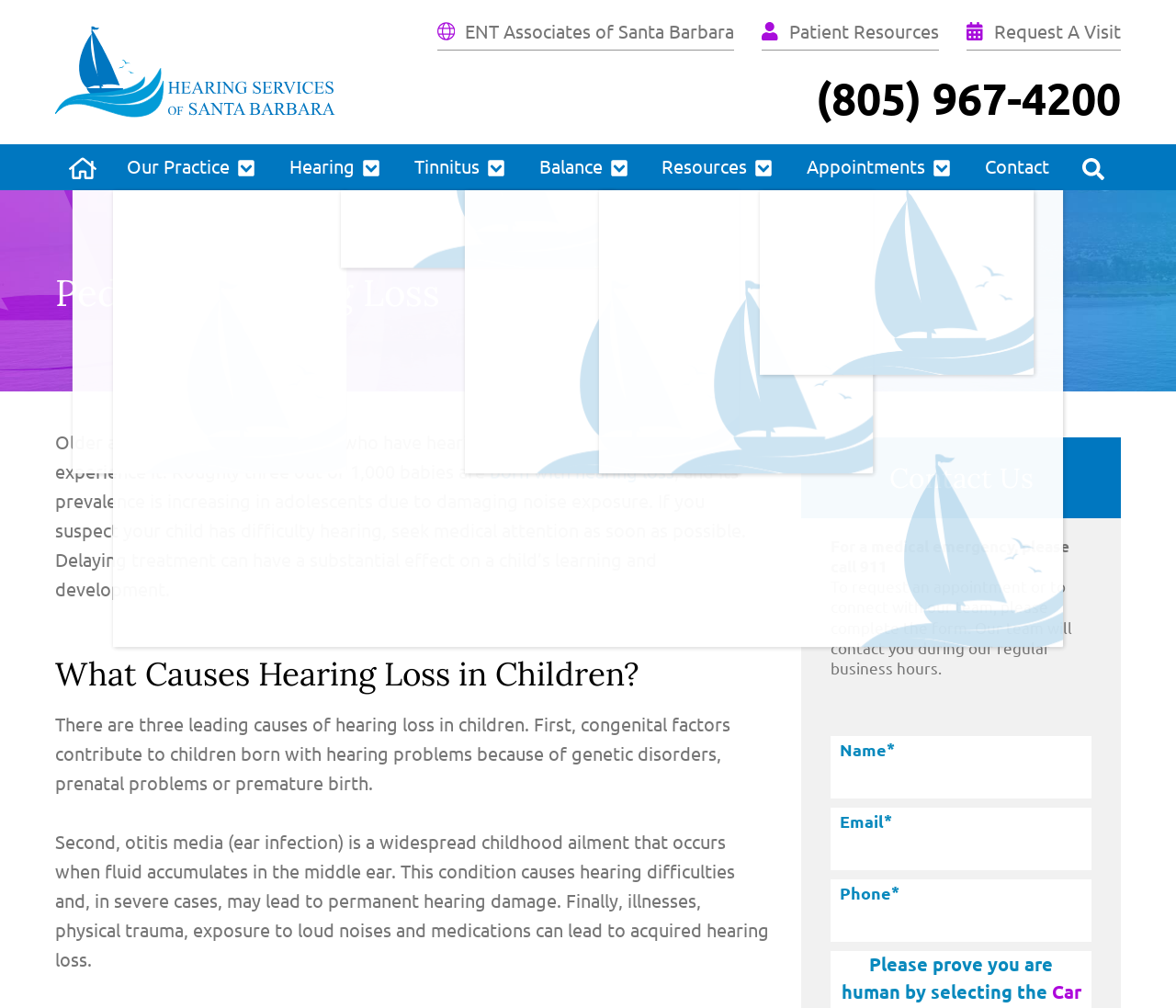Answer this question in one word or a short phrase: What is the phone number to contact the hearing services?

(805) 967-4200